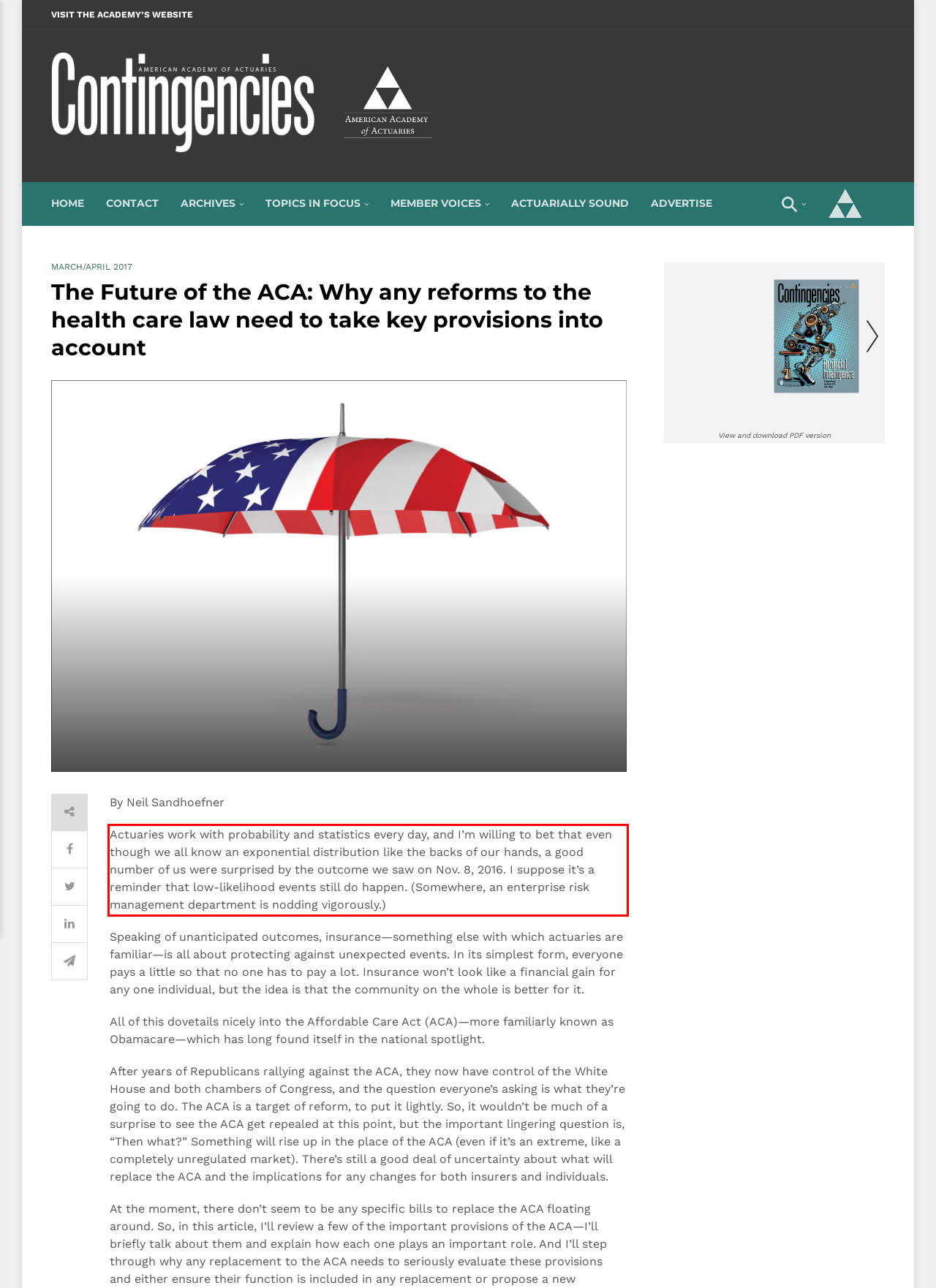There is a UI element on the webpage screenshot marked by a red bounding box. Extract and generate the text content from within this red box.

Actuaries work with probability and statistics every day, and I’m willing to bet that even though we all know an exponential distribution like the backs of our hands, a good number of us were surprised by the outcome we saw on Nov. 8, 2016. I suppose it’s a reminder that low-likelihood events still do happen. (Somewhere, an enterprise risk management department is nodding vigorously.)